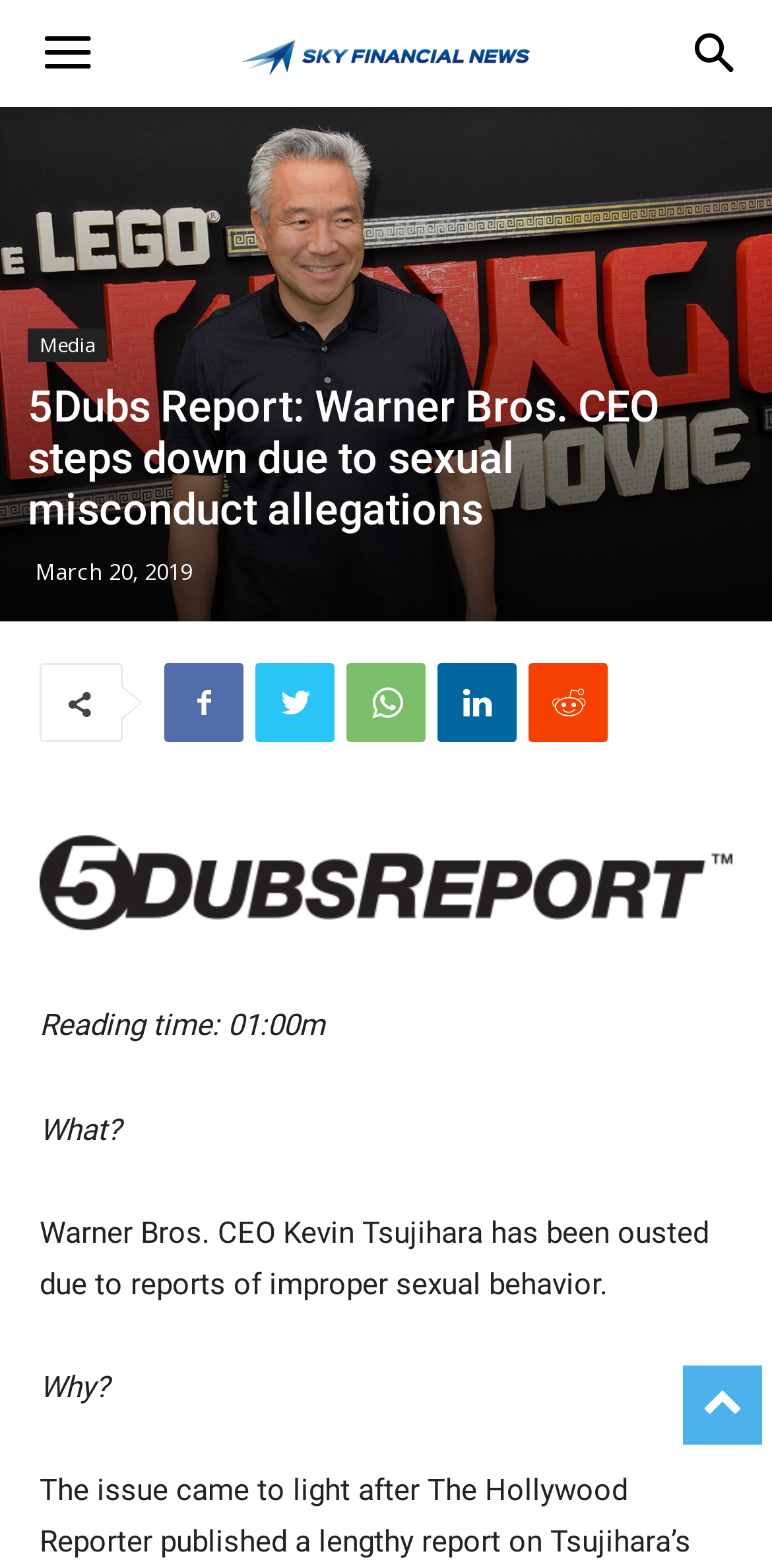Pinpoint the bounding box coordinates of the clickable element needed to complete the instruction: "Check the reading time". The coordinates should be provided as four float numbers between 0 and 1: [left, top, right, bottom].

[0.051, 0.643, 0.421, 0.666]